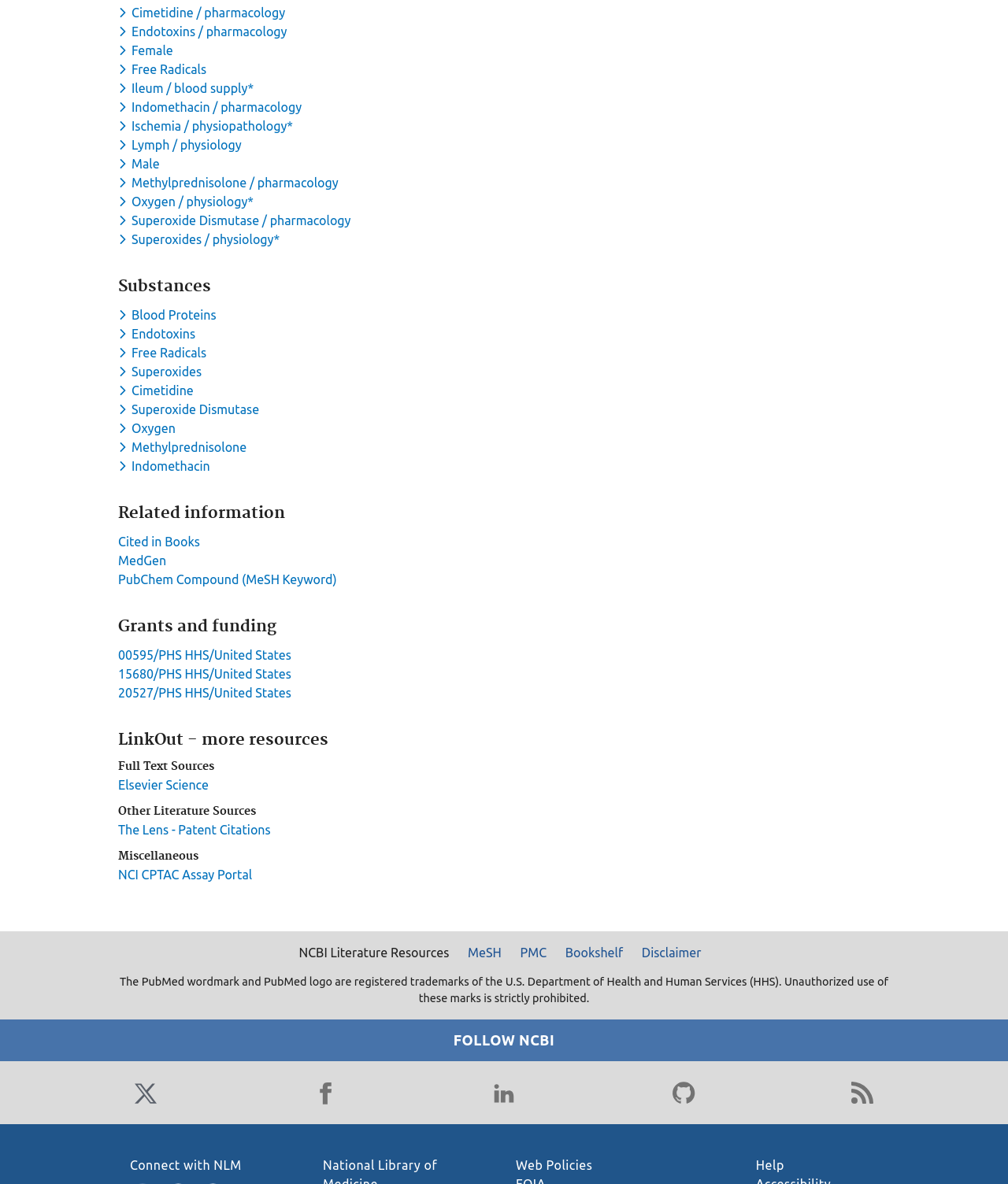What is the last social media link in the 'FOLLOW NCBI' section?
Using the details shown in the screenshot, provide a comprehensive answer to the question.

I looked at the 'FOLLOW NCBI' section and found the last social media link that says 'Blog', so the answer is Blog.